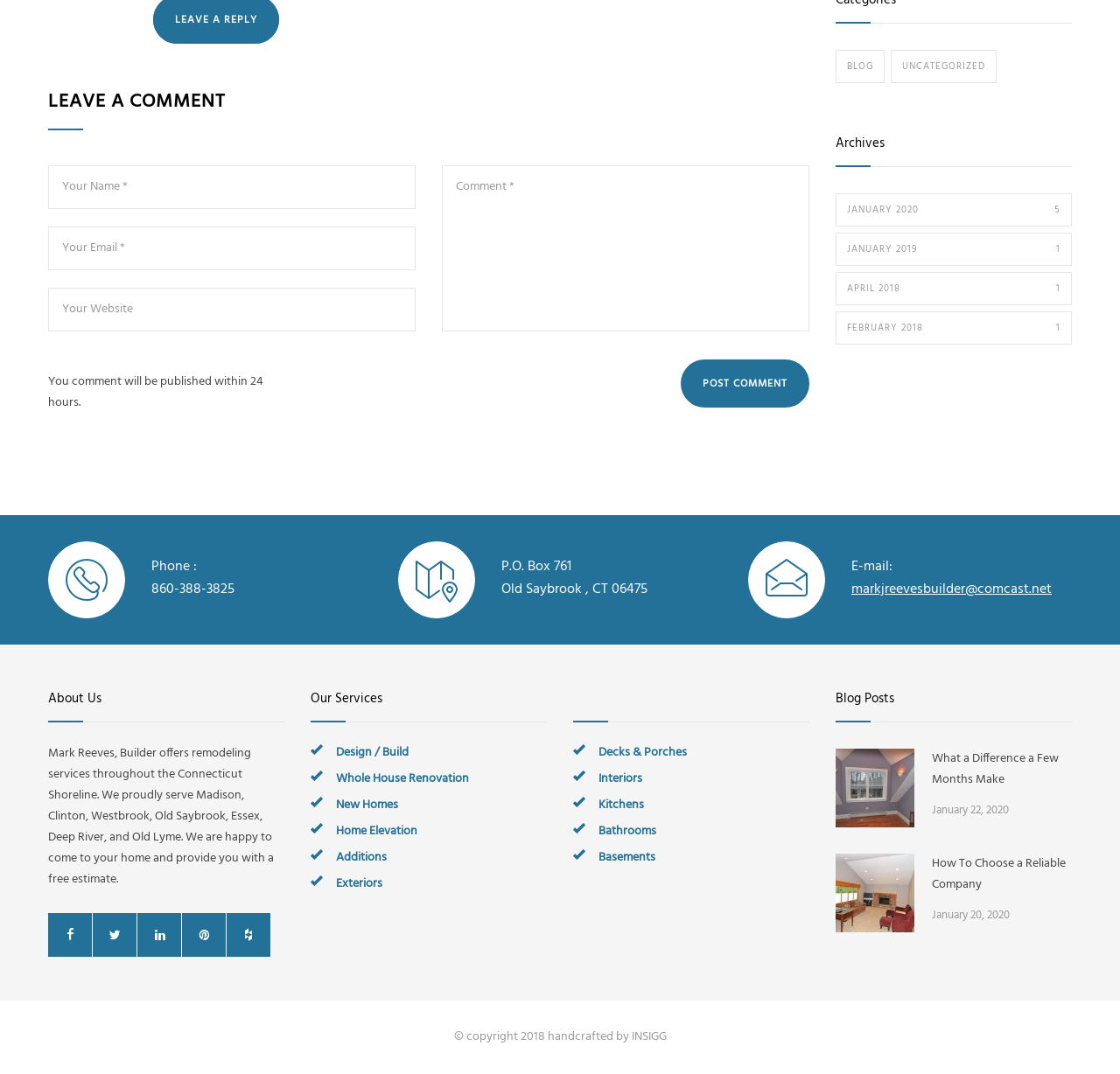Please answer the following question using a single word or phrase: 
What is the company's phone number?

860-388-3825